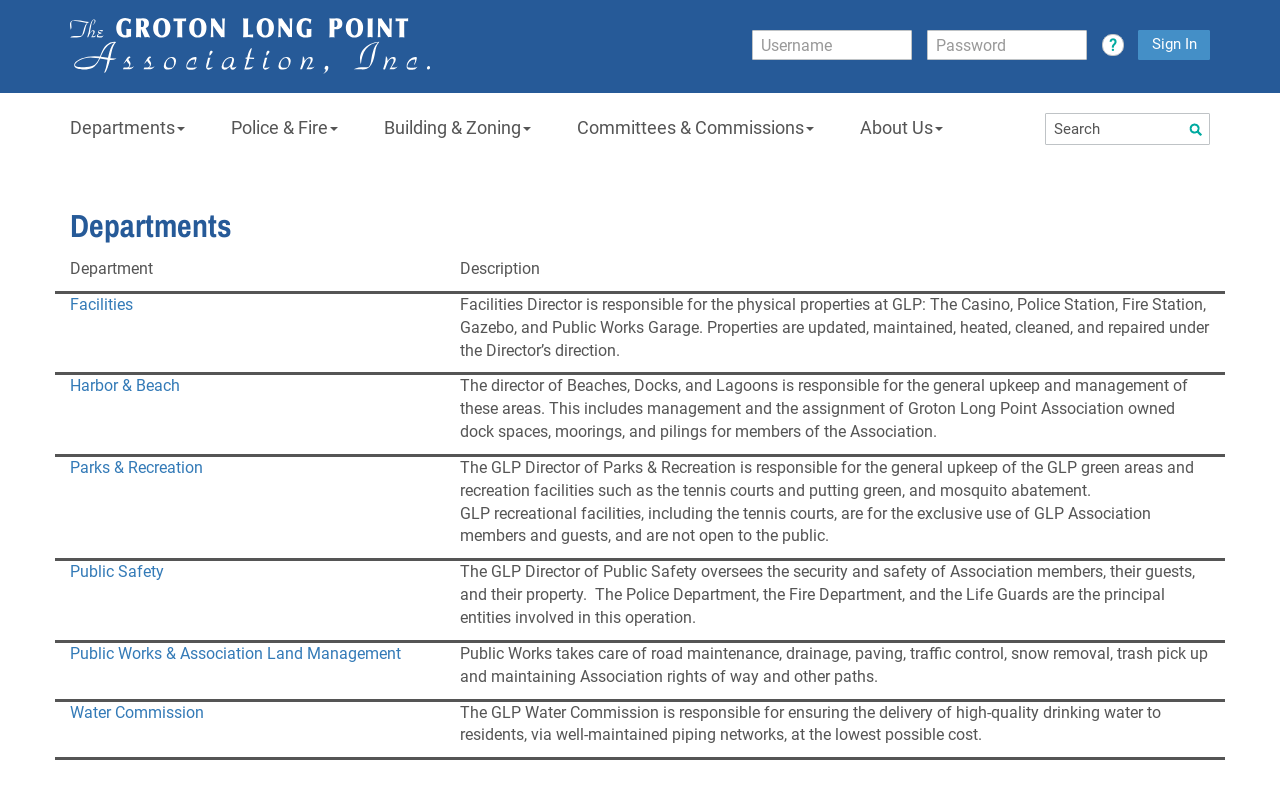Please provide the bounding box coordinates for the element that needs to be clicked to perform the instruction: "View Public Safety information". The coordinates must consist of four float numbers between 0 and 1, formatted as [left, top, right, bottom].

[0.055, 0.711, 0.128, 0.735]